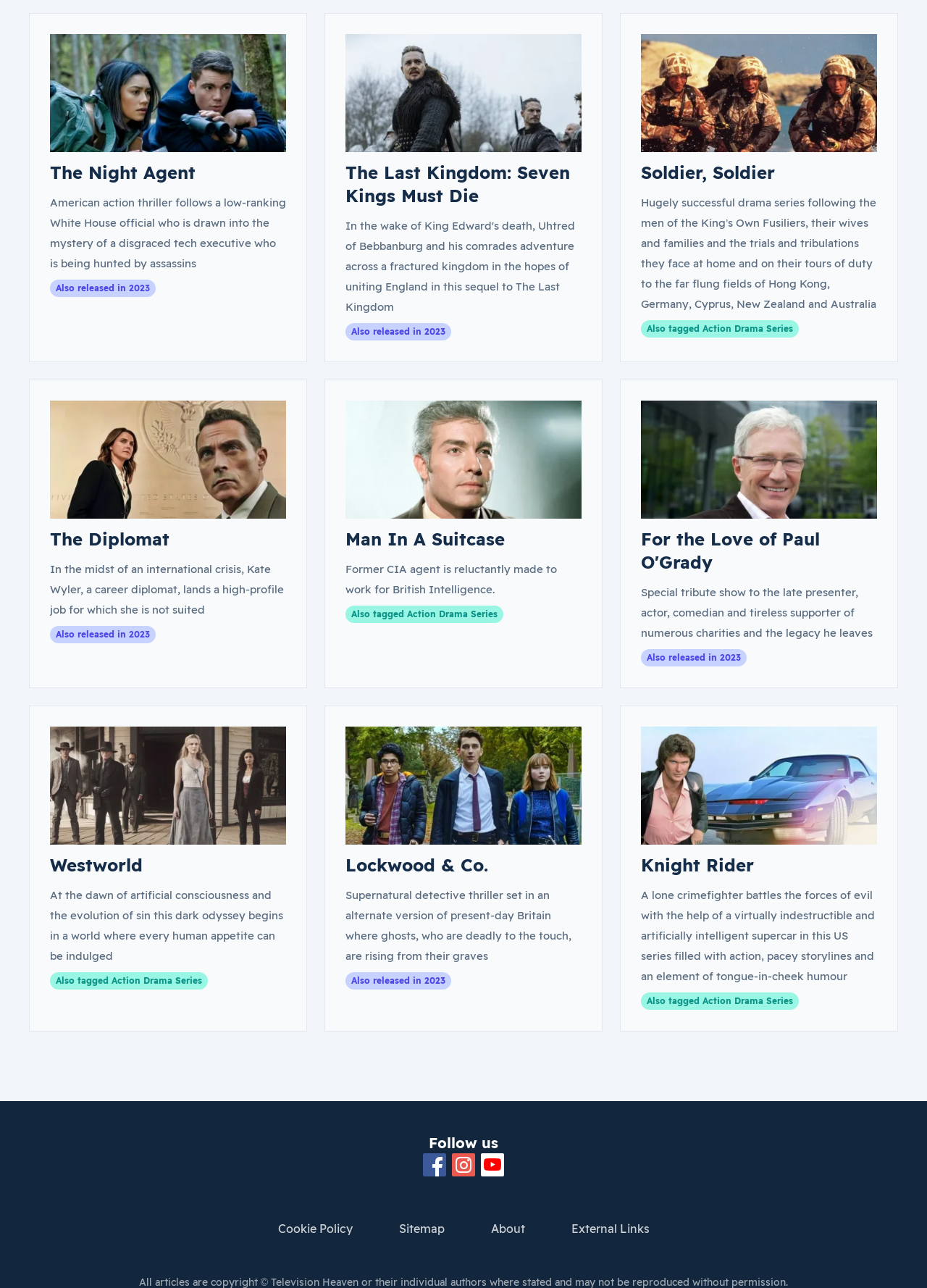Please specify the bounding box coordinates of the clickable region necessary for completing the following instruction: "Watch videos on Our Youtube". The coordinates must consist of four float numbers between 0 and 1, i.e., [left, top, right, bottom].

[0.519, 0.895, 0.544, 0.913]